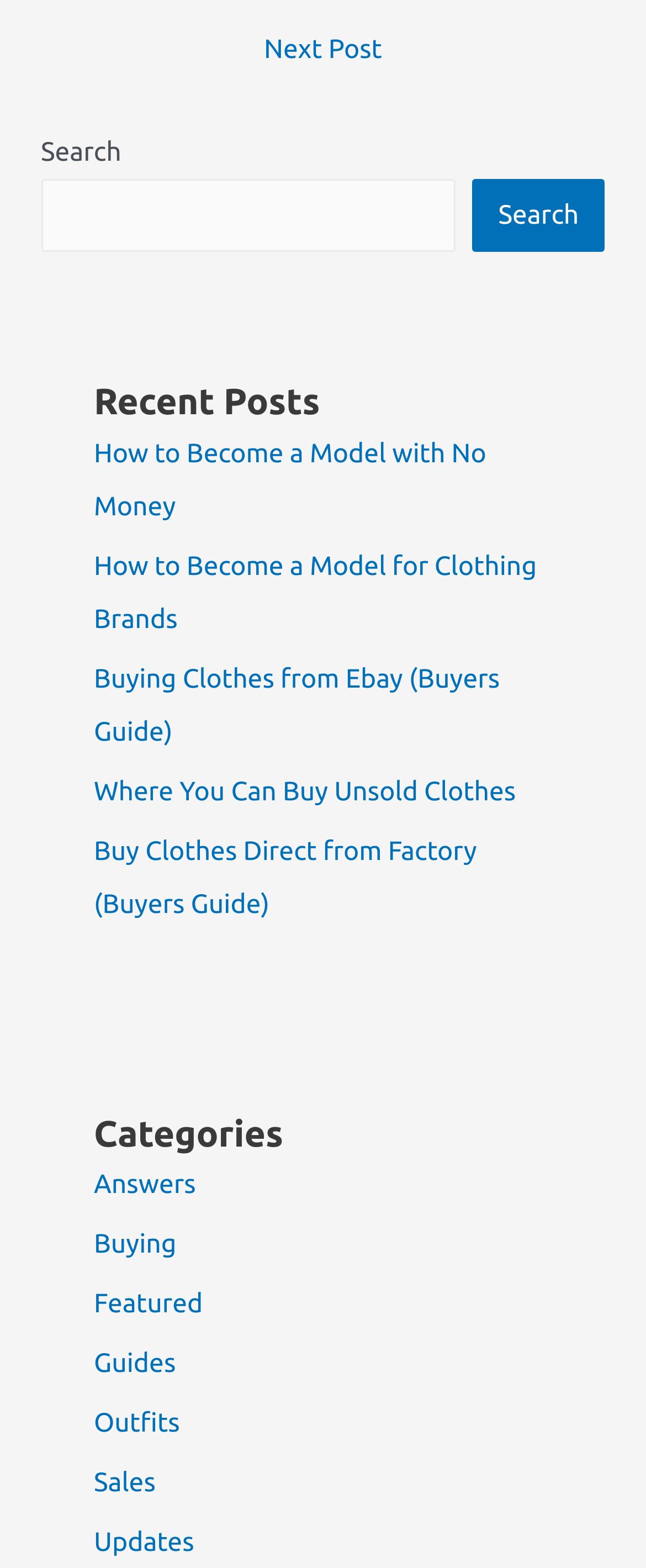What is the purpose of the search box?
Please answer using one word or phrase, based on the screenshot.

To search posts